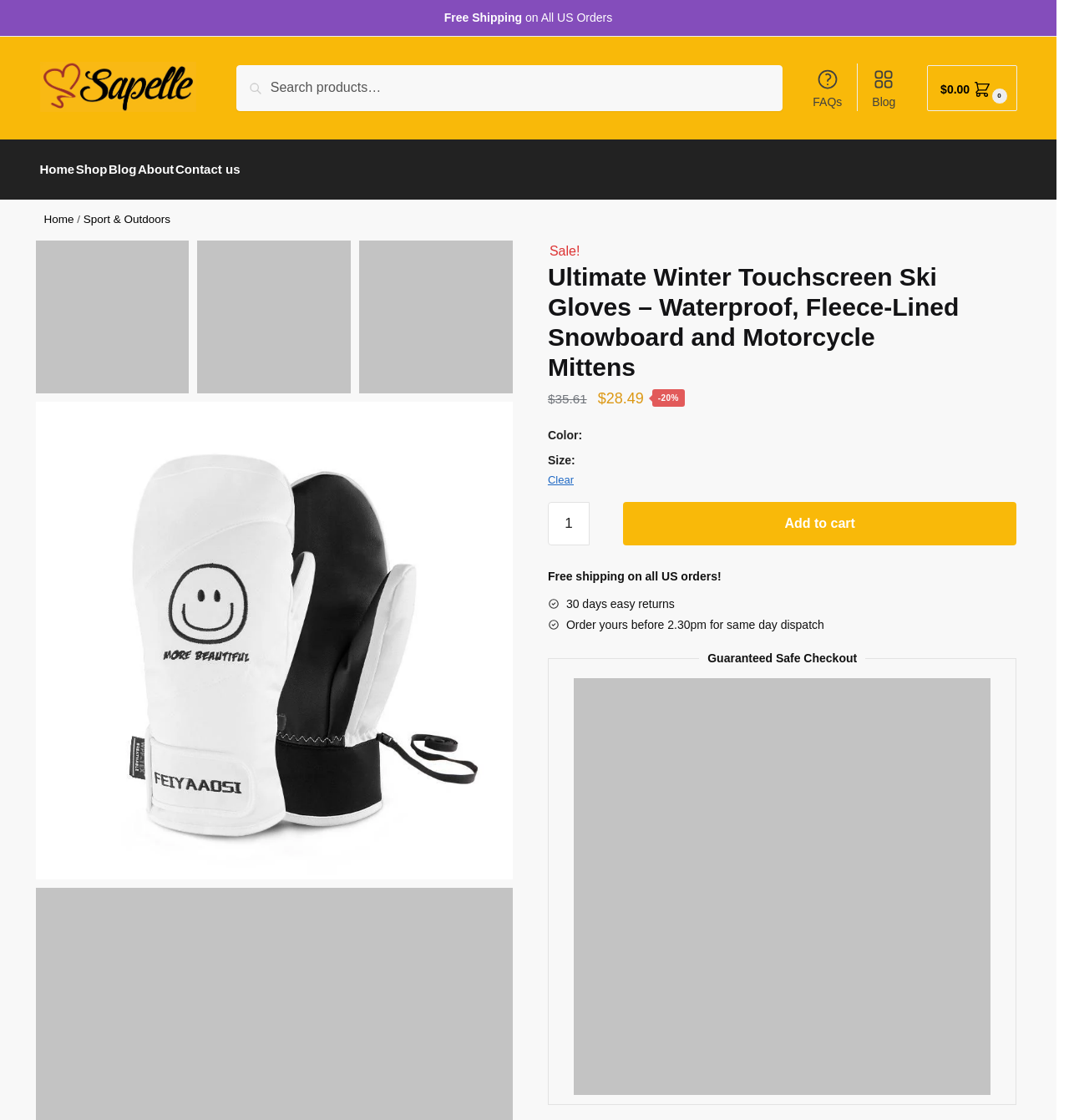What is the discount percentage on the Ultimate Winter Touchscreen Ski Gloves?
Examine the webpage screenshot and provide an in-depth answer to the question.

I found the discount percentage by looking at the product description section, where it says '-20%'. This indicates that the product is currently discounted by 20% from its original price.